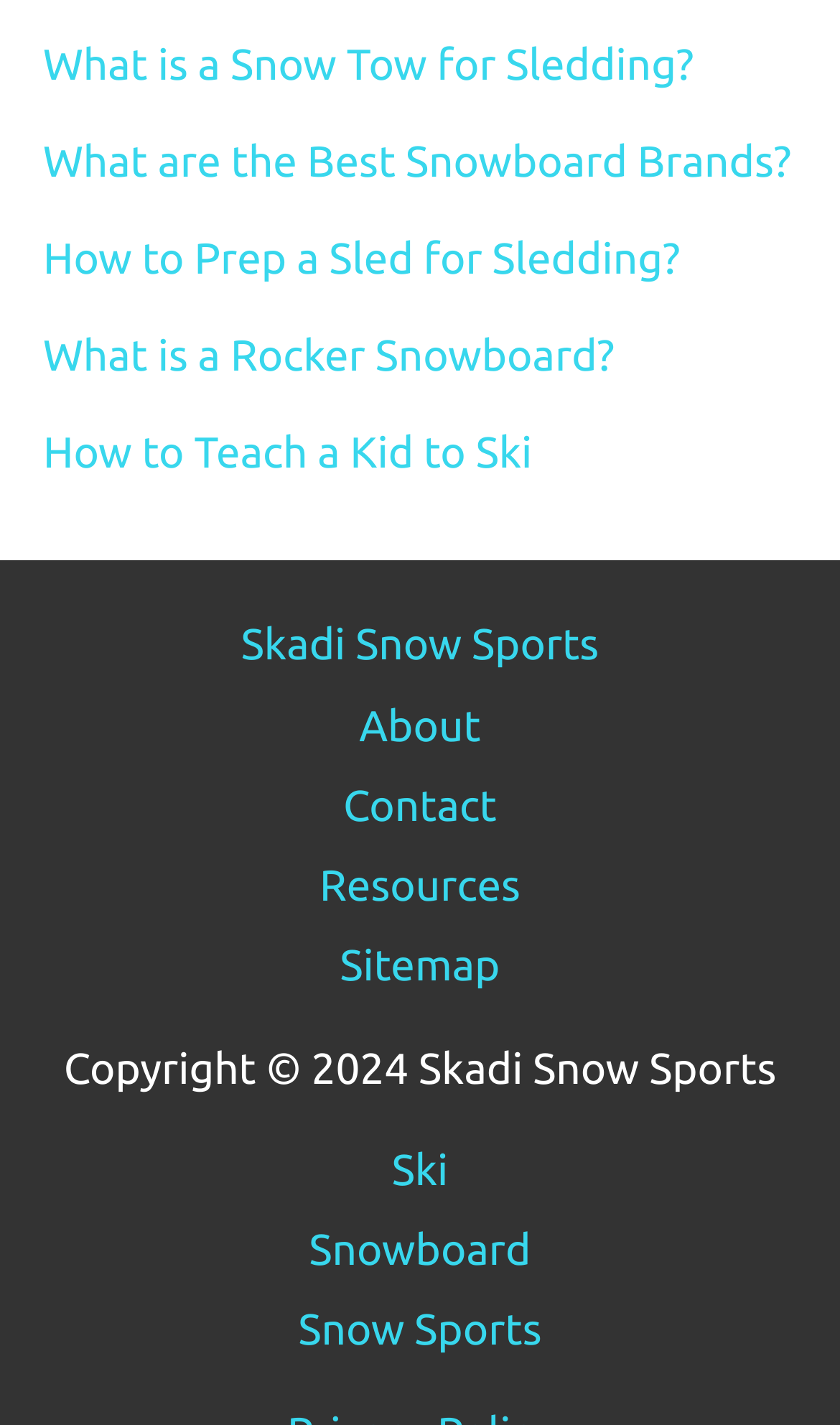Answer succinctly with a single word or phrase:
What is the last link in the 'Recent Posts' navigation menu?

How to Teach a Kid to Ski